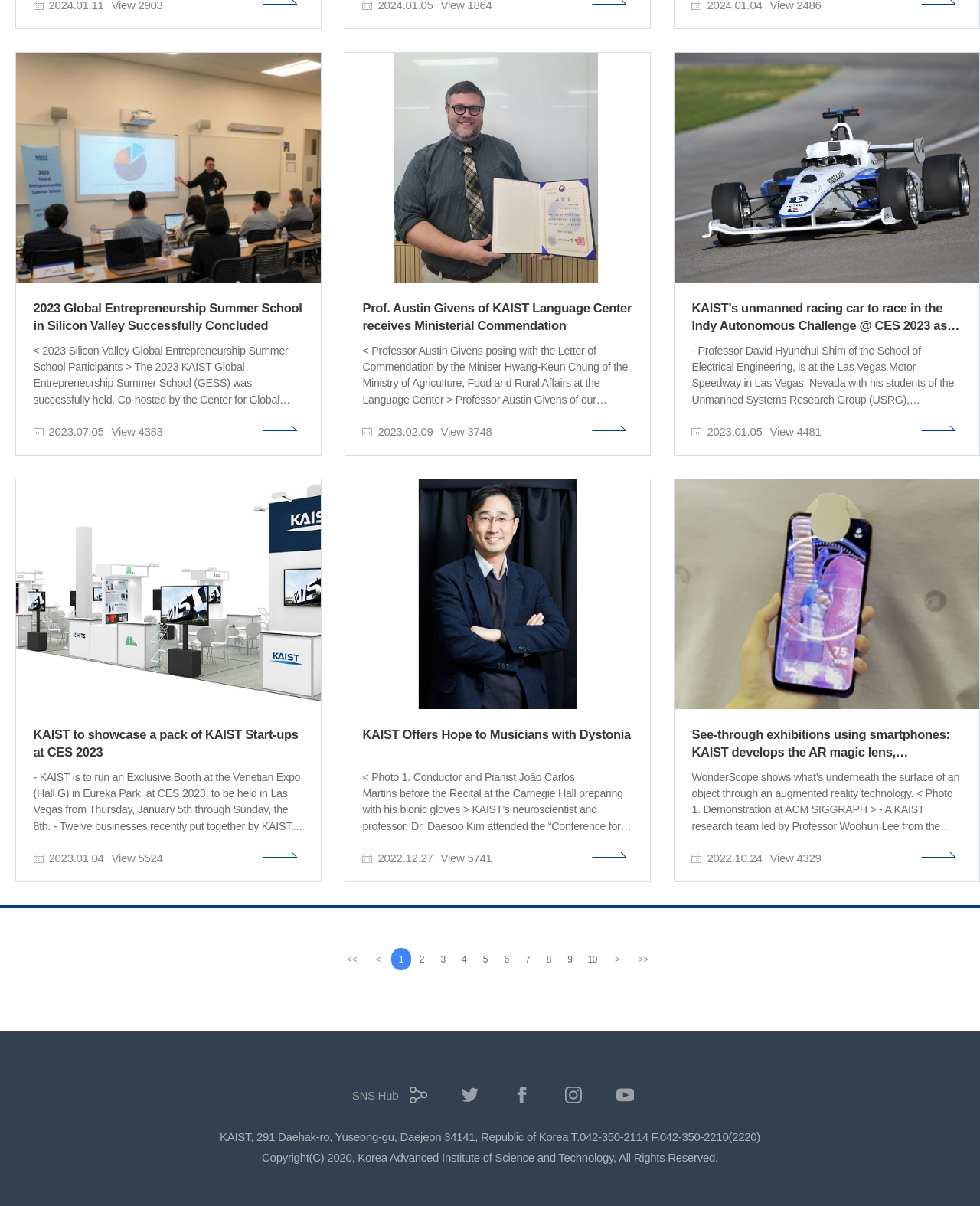Answer this question using a single word or a brief phrase:
How many links are there on this webpage?

226